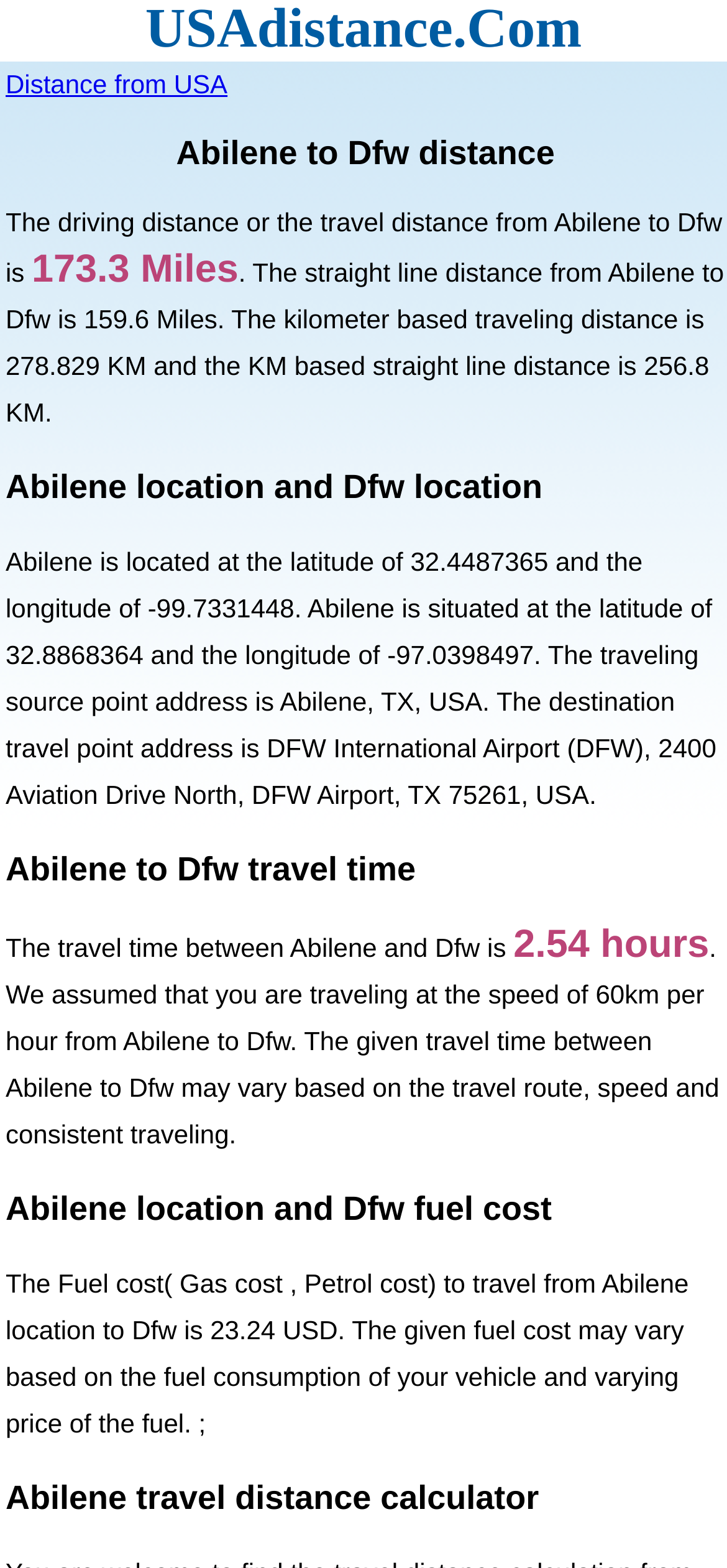What is the latitude of Abilene?
Examine the webpage screenshot and provide an in-depth answer to the question.

I found the answer by looking at the static text element that describes the location of Abilene, which mentions the latitude as 32.4487365.